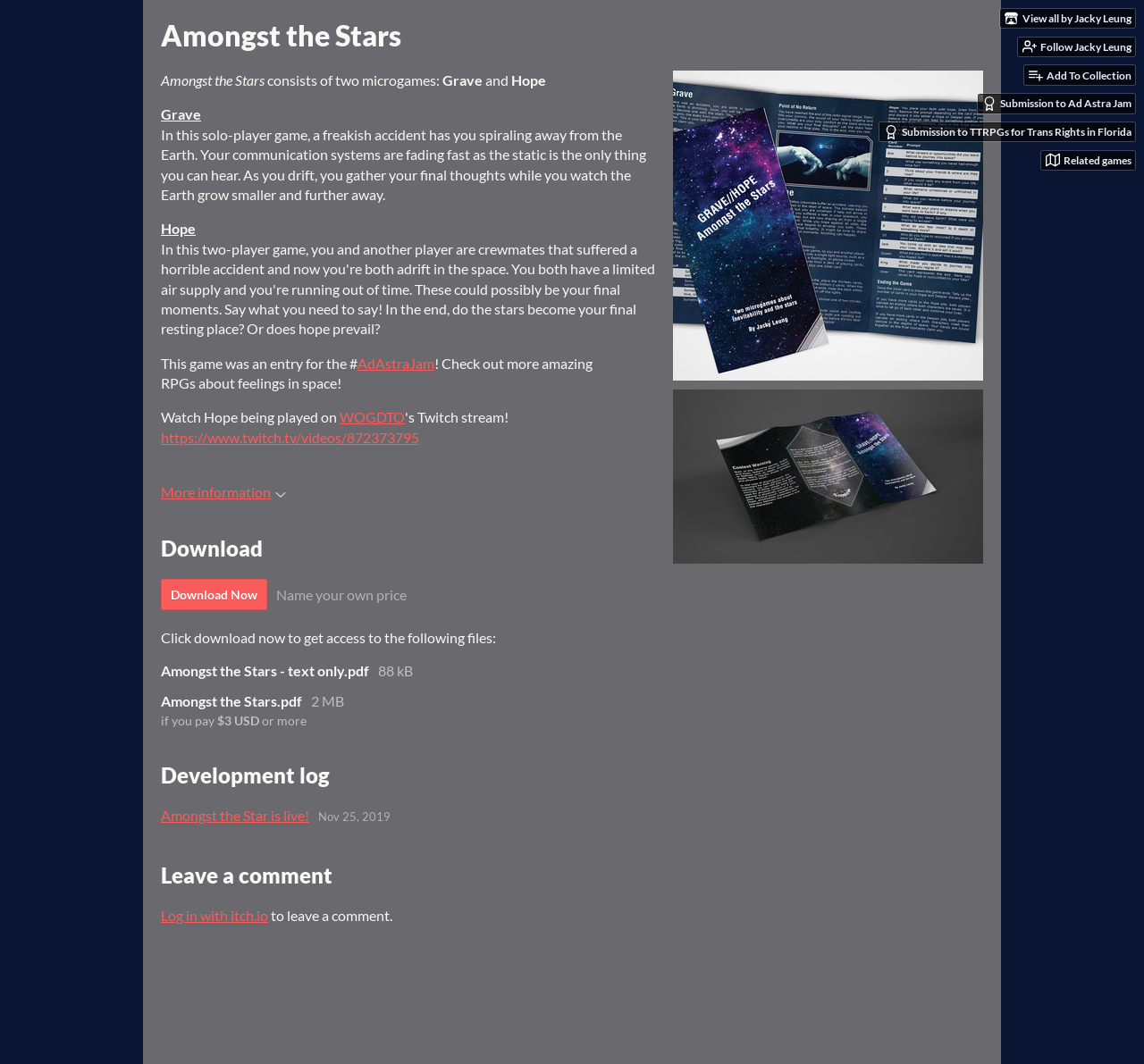What is the theme of the game?
Based on the visual details in the image, please answer the question thoroughly.

The theme of the game can be inferred from the description of the game, which mentions drifting away from the Earth and watching the Earth grow smaller and further away, indicating a space-themed game.